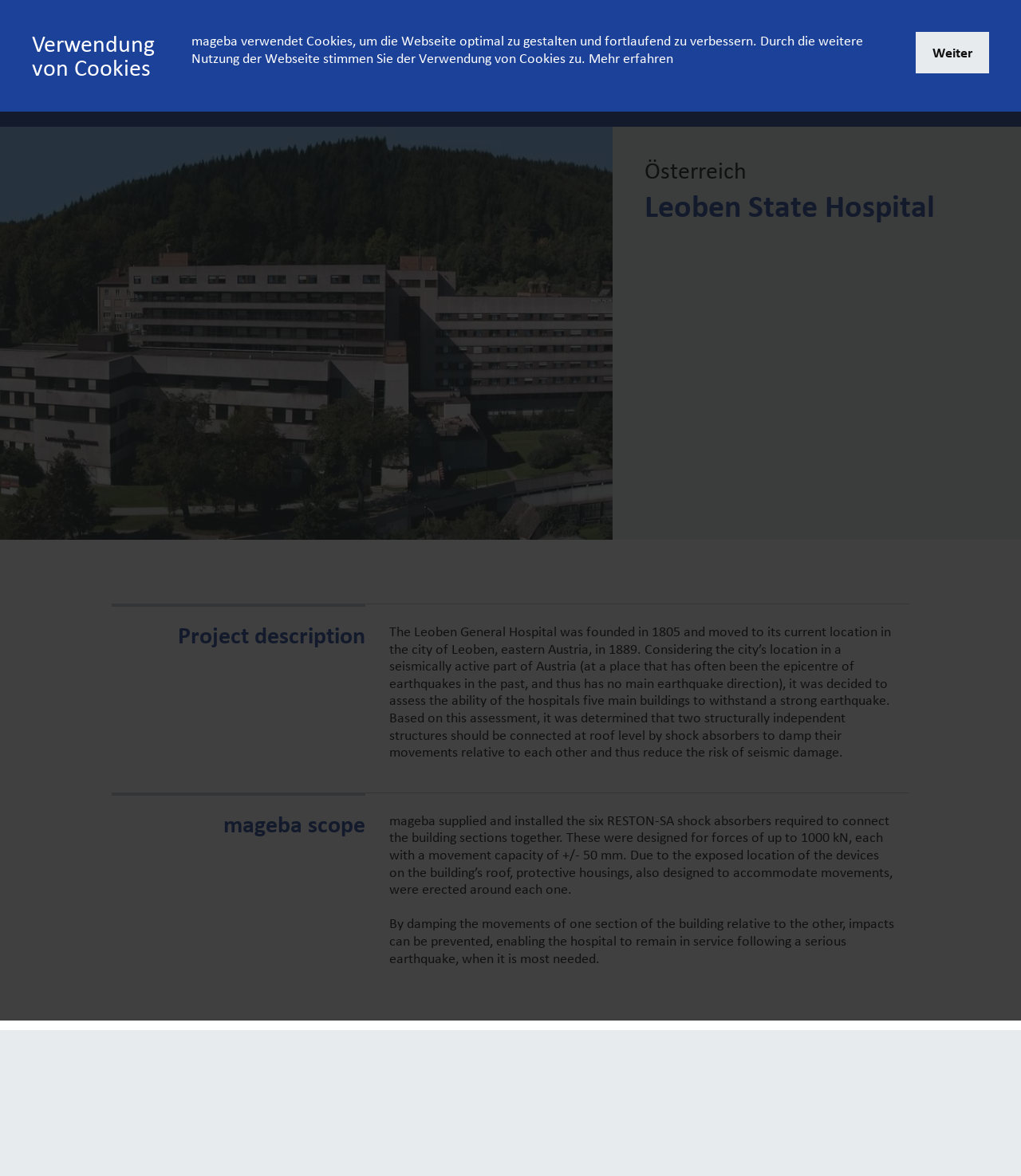Given the following UI element description: "DE", find the bounding box coordinates in the webpage screenshot.

[0.453, 0.01, 0.484, 0.033]